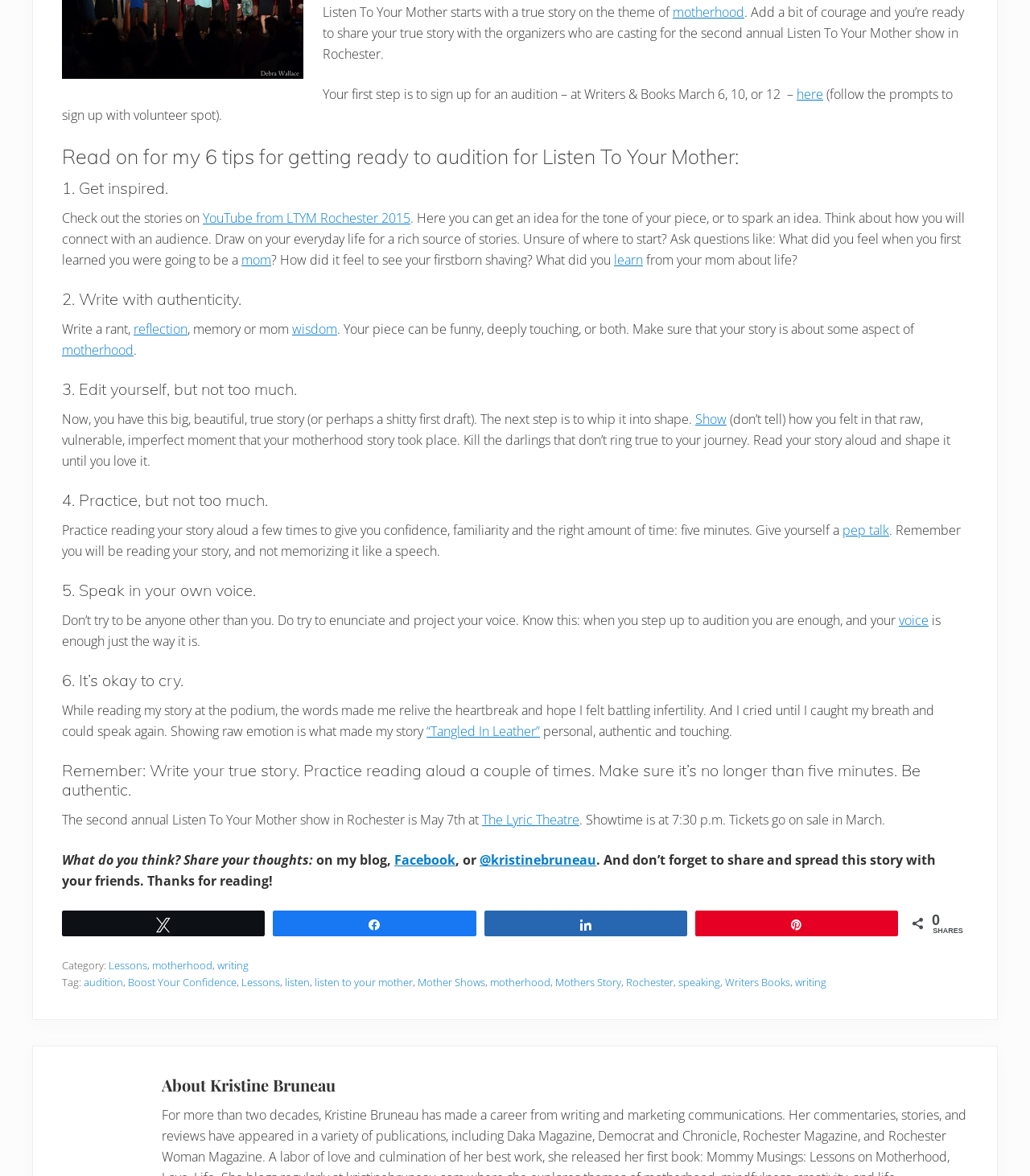Find the bounding box coordinates of the clickable area required to complete the following action: "Share on Facebook".

[0.383, 0.724, 0.442, 0.739]